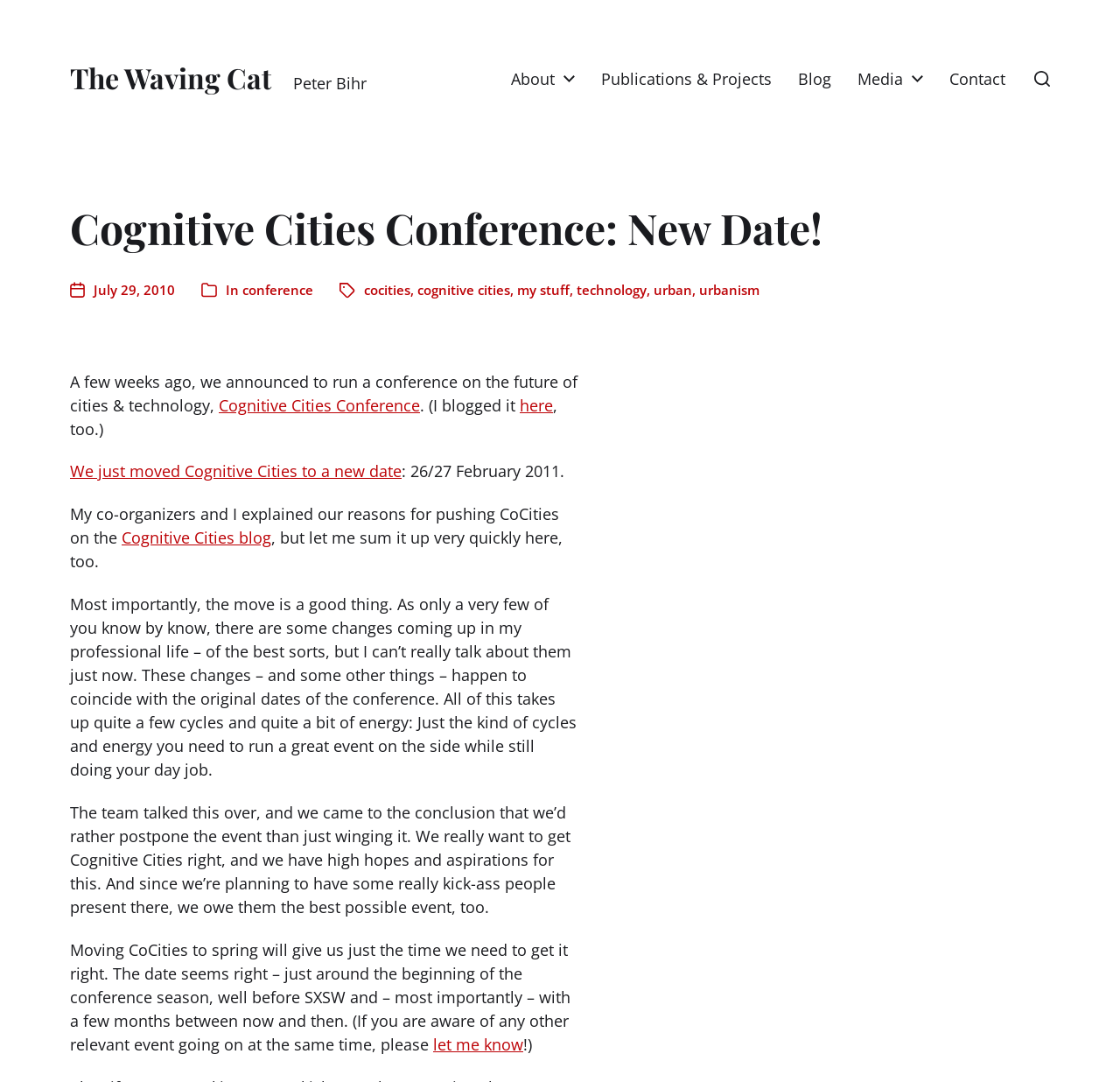With reference to the image, please provide a detailed answer to the following question: What is the purpose of the conference?

I found the answer by reading the text 'A few weeks ago, we announced to run a conference on the future of cities & technology,' which clearly states the purpose of the conference.